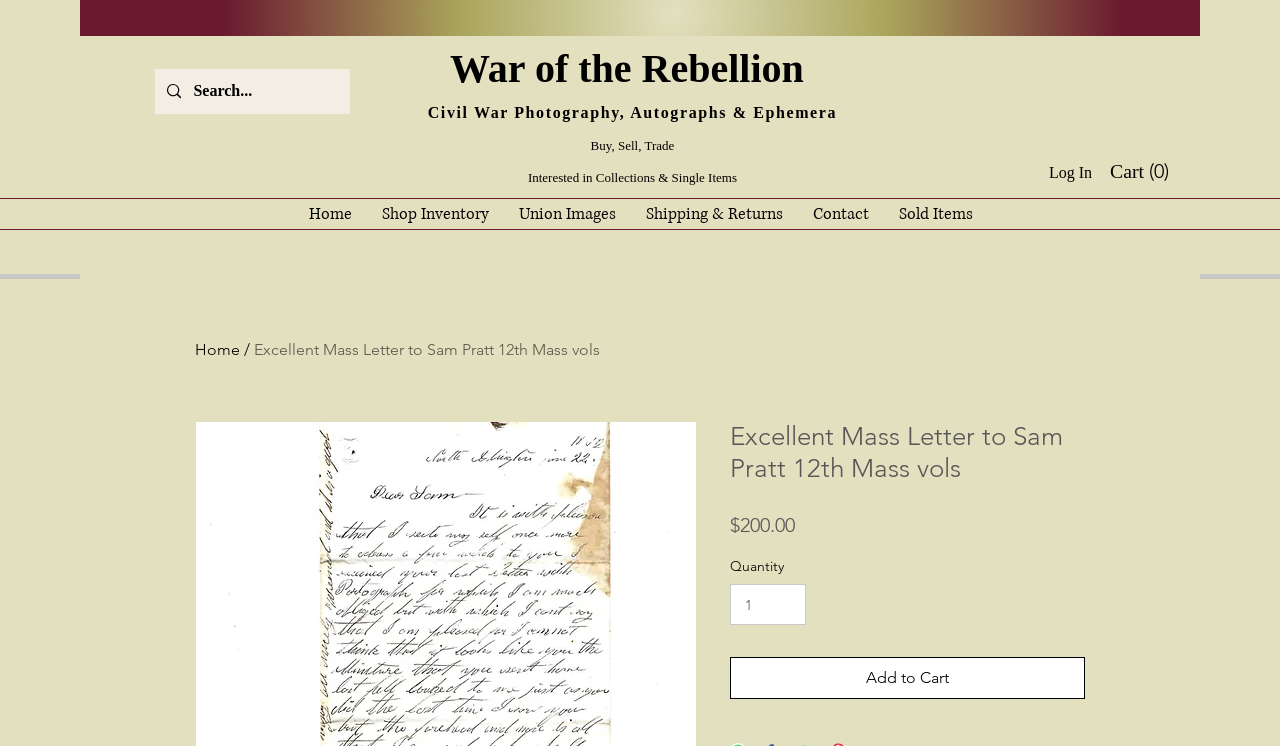Give a detailed account of the webpage's layout and content.

This webpage appears to be an online marketplace or e-commerce site, specifically focused on historical items related to the American Civil War. 

At the top left of the page, there is a search bar with a small image and a search box where users can input keywords. 

Below the search bar, there are two headings. The first heading reads "War of the Rebellion" and is a link. The second heading is a longer phrase describing the site's focus on Civil War photography, autographs, and ephemera, as well as buying, selling, and trading collections and single items.

To the right of the headings, there are two buttons: "Log In" and "Cart with 0 items". The cart button has a small icon and parentheses around the item count.

Below these elements, there is a navigation menu with links to "Home", "Shop Inventory", "Union Images", "Shipping & Returns", "Contact", and "Sold Items". 

The main content of the page appears to be a product listing, with a heading that reads "Excellent Mass Letter to Sam Pratt 12th Mass vols". This heading is followed by the product's price, "$200.00", and a section to select the quantity. There is also an "Add to Cart" button.